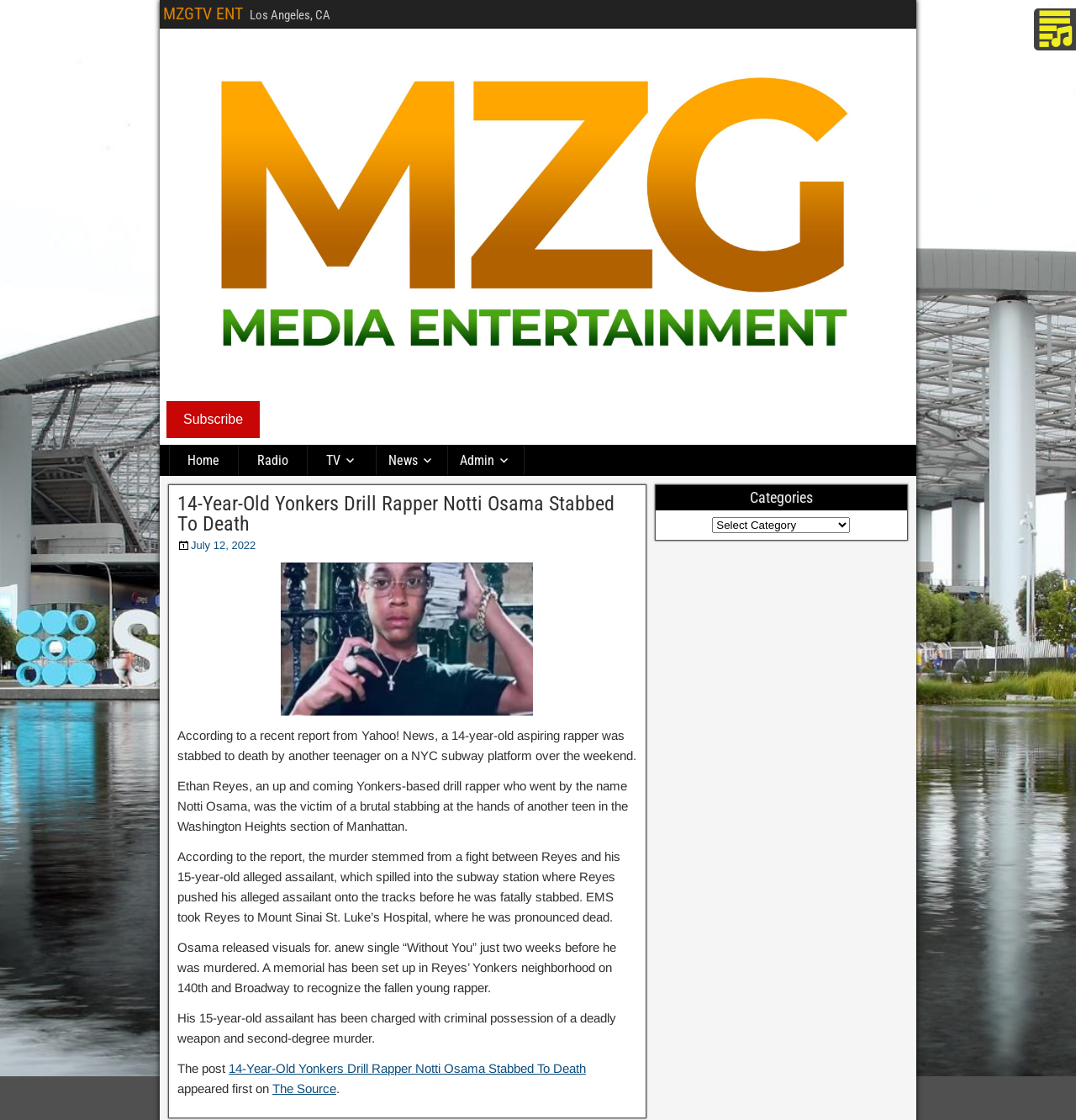Identify the coordinates of the bounding box for the element that must be clicked to accomplish the instruction: "Subscribe to the channel".

[0.155, 0.358, 0.242, 0.391]